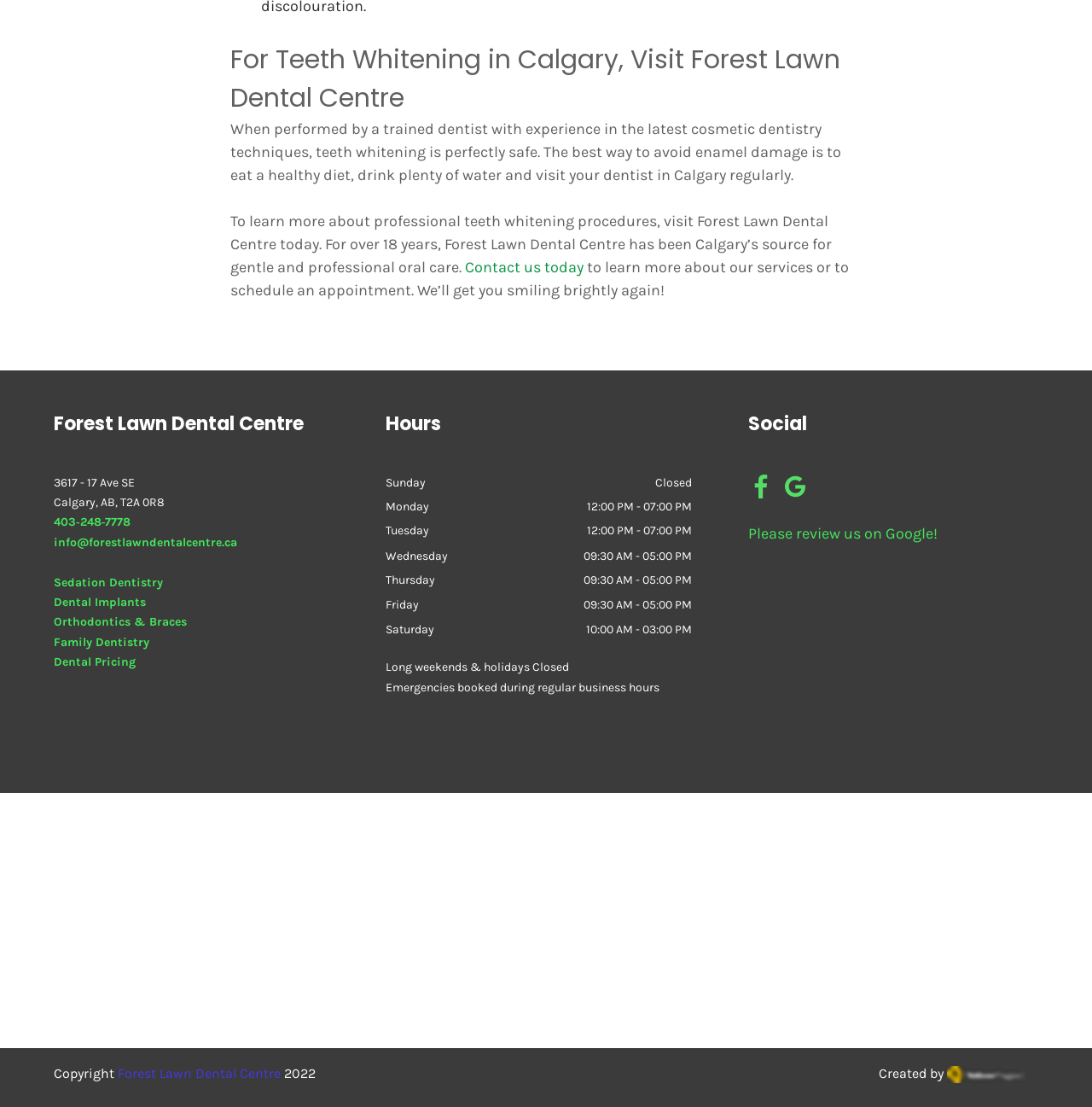Reply to the question with a single word or phrase:
How many links are there in the 'Social' section?

3